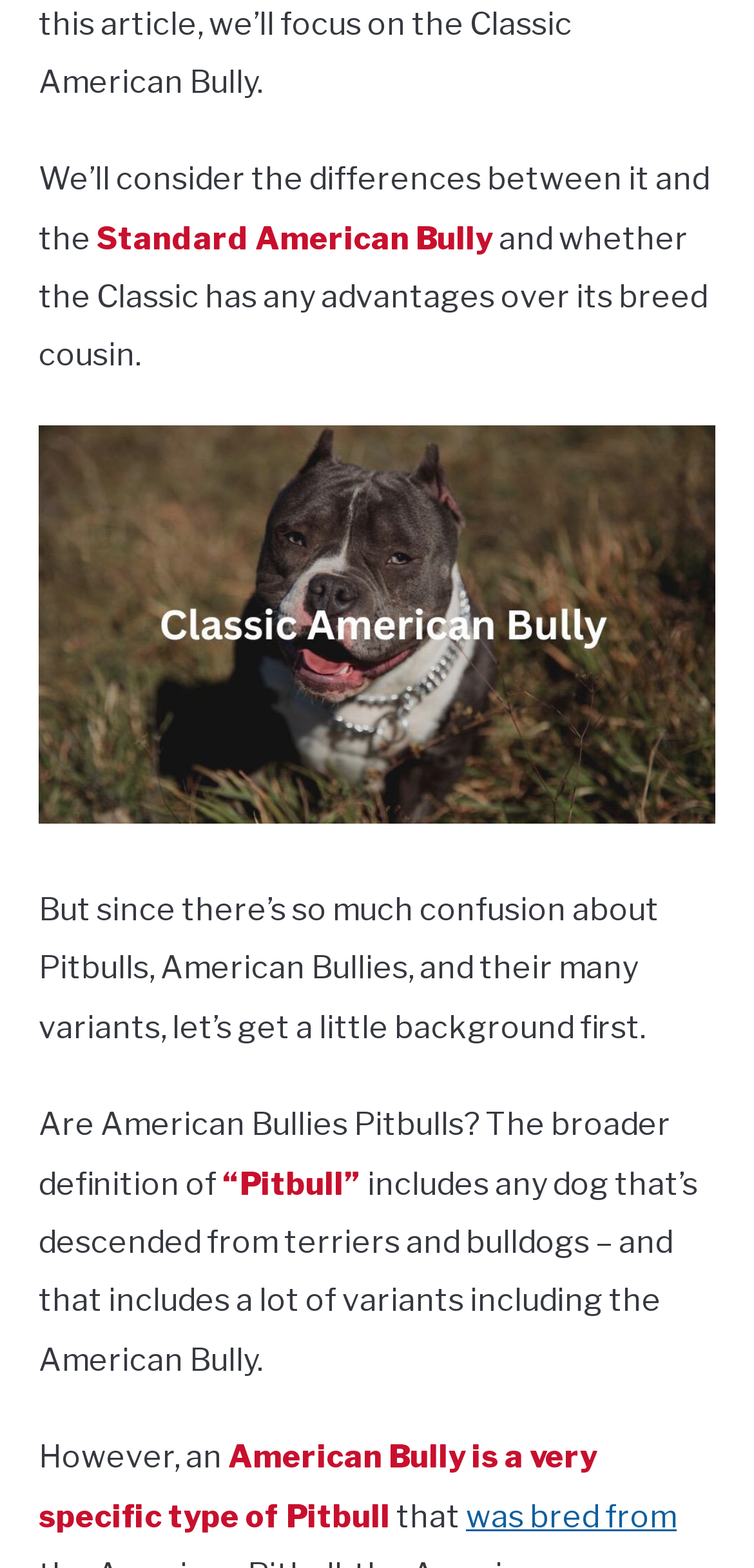Using the format (top-left x, top-left y, bottom-right x, bottom-right y), provide the bounding box coordinates for the described UI element. All values should be floating point numbers between 0 and 1: MIT

None